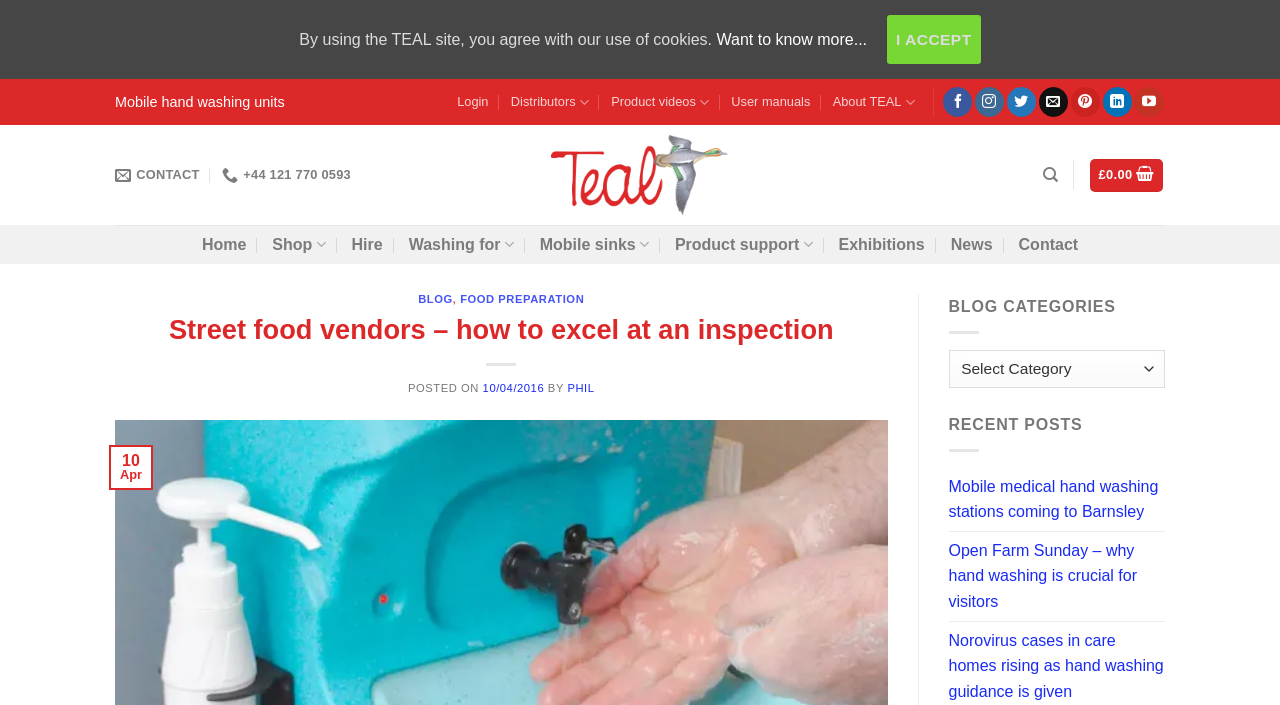How many recent posts are listed on this webpage?
Look at the image and construct a detailed response to the question.

In the 'RECENT POSTS' section, there are two links listed: 'Mobile medical hand washing stations coming to Barnsley' and 'Open Farm Sunday – why hand washing is crucial for visitors', indicating that there are two recent posts.